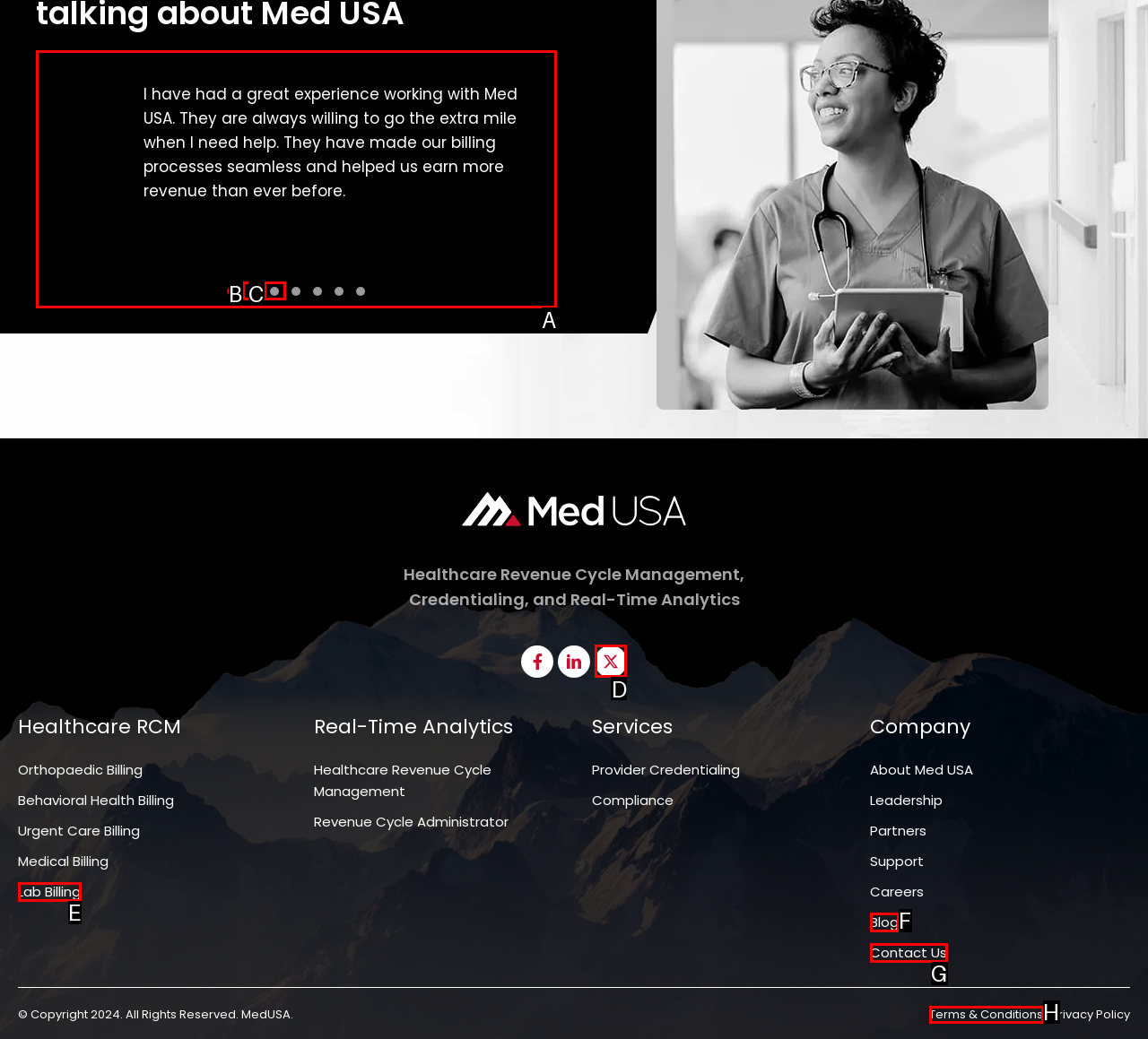Identify the HTML element you need to click to achieve the task: Follow us on Instagram. Respond with the corresponding letter of the option.

None